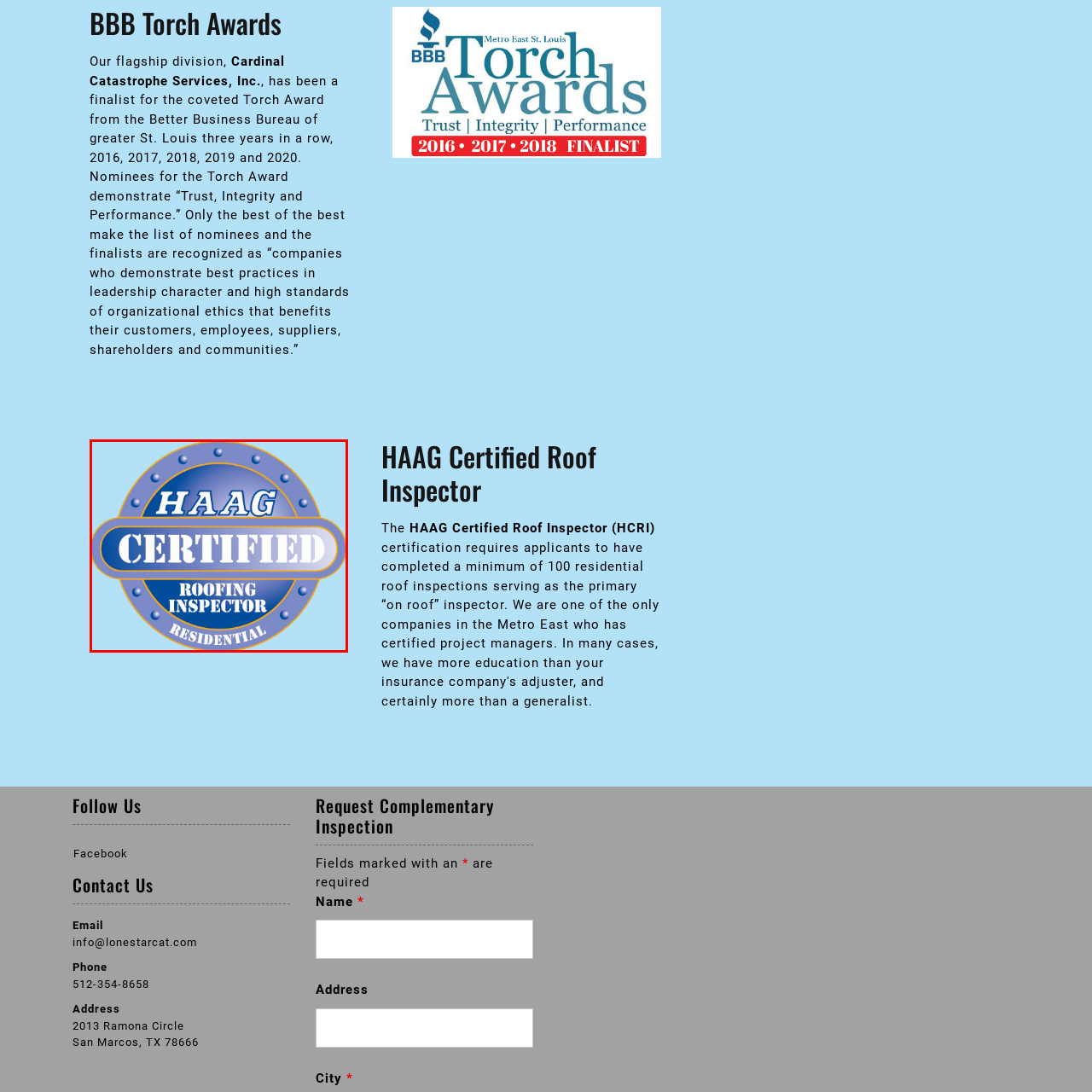View the part of the image marked by the red boundary and provide a one-word or short phrase answer to this question: 
What does the circular design of the badge resemble?

a metal seal